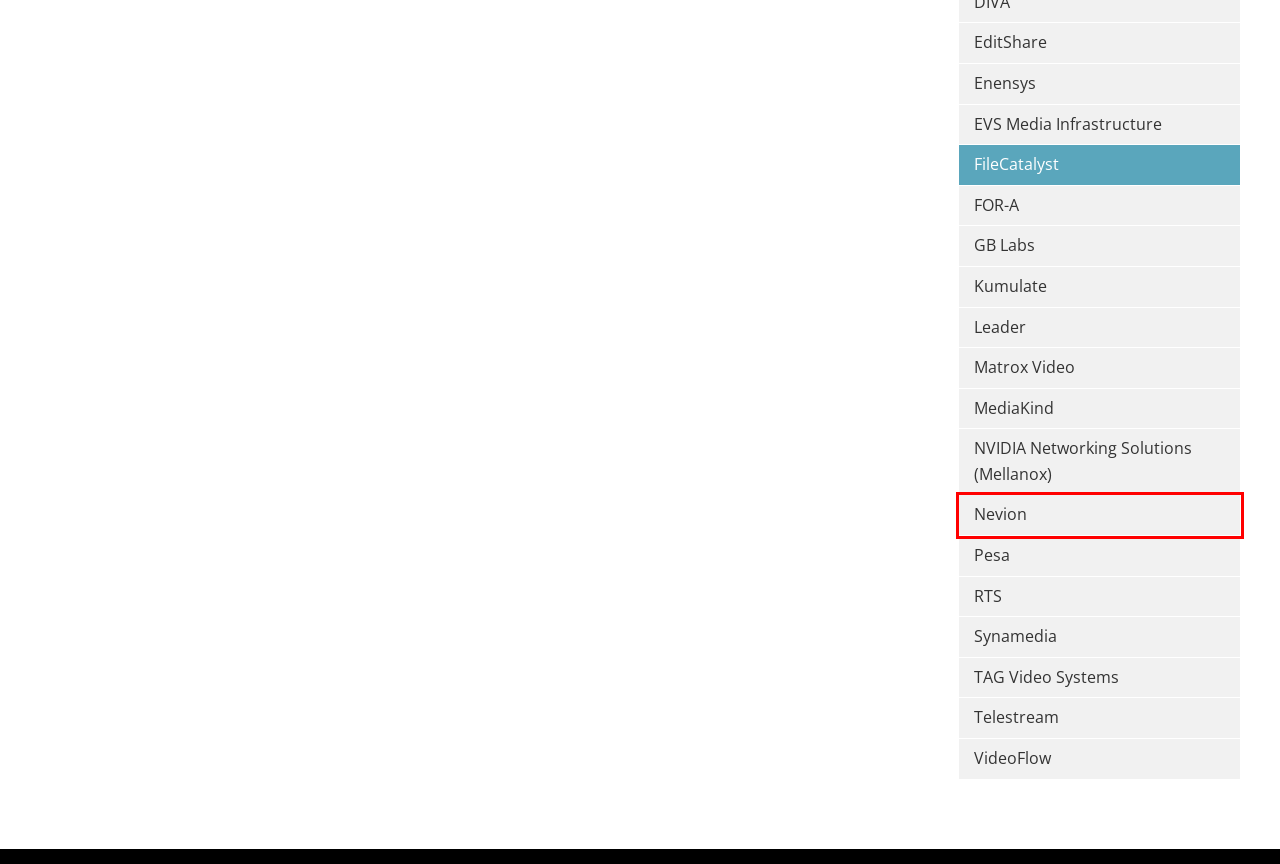Look at the screenshot of the webpage and find the element within the red bounding box. Choose the webpage description that best fits the new webpage that will appear after clicking the element. Here are the candidates:
A. Nevion - Magna System & Engineering
B. Synamedia - Magna System & Engineering
C. Telestream - Magna System & Engineering
D. Leader - Magna System & Engineering
E. Enensys - Magna System & Engineering
F. MediaKind - Magna System & Engineering
G. TAG Video Systems - Magna System & Engineering
H. NVIDIA Networking Solutions (Mellanox) - Magna System & Engineering

A